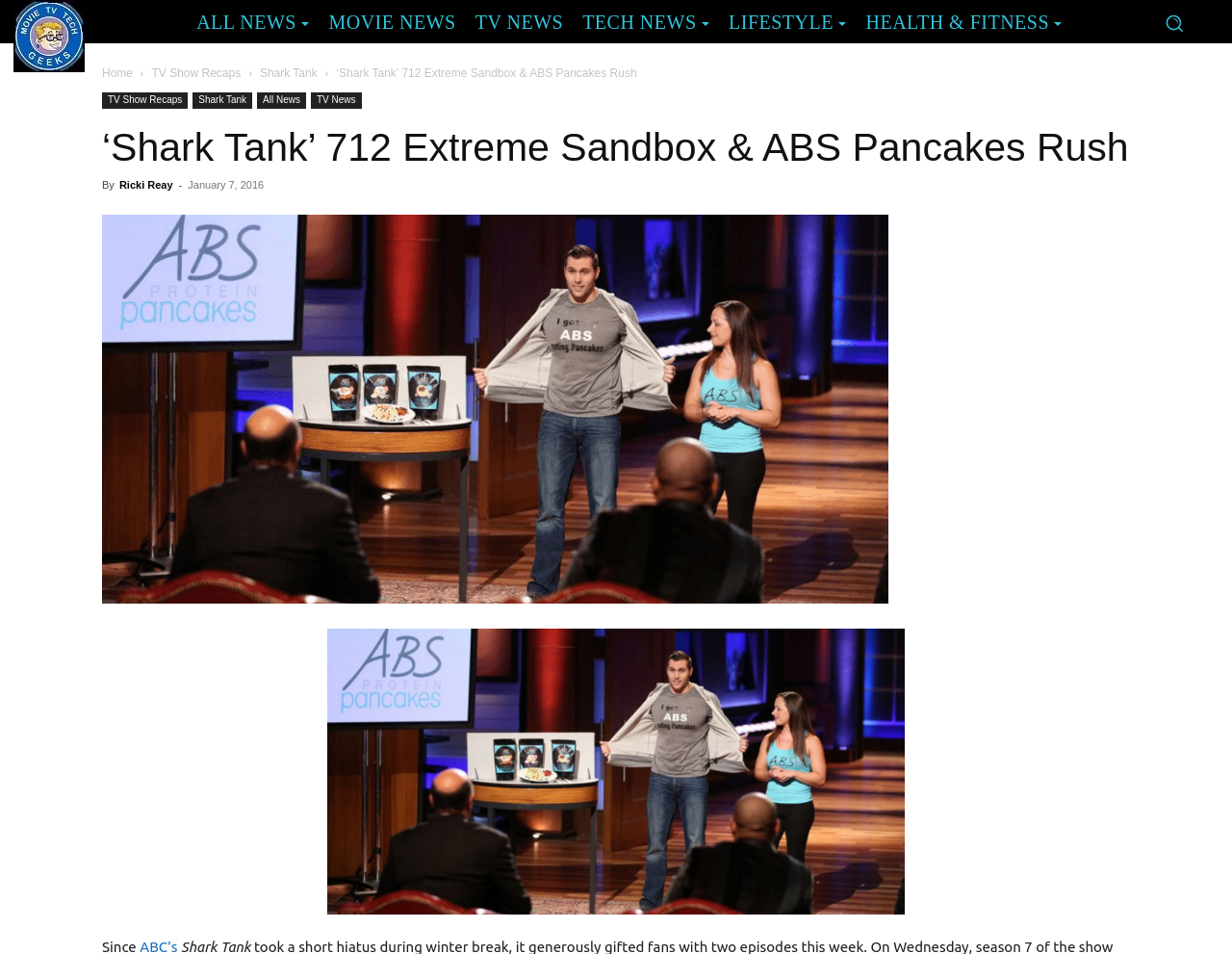Who is the author of the article?
Using the visual information, respond with a single word or phrase.

Ricki Reay